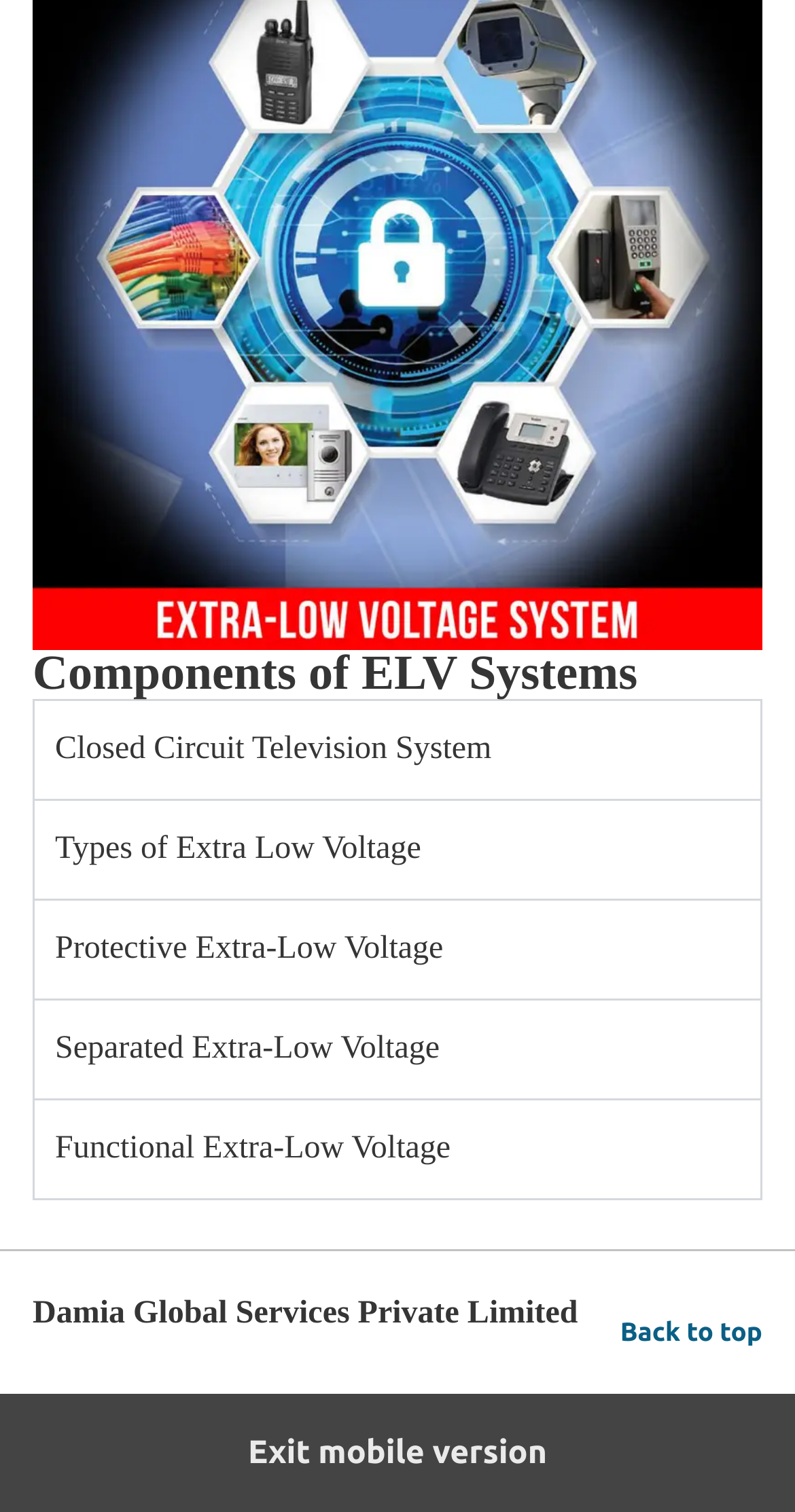Answer this question in one word or a short phrase: What is the first tab in the tablist?

Closed Circuit Television System